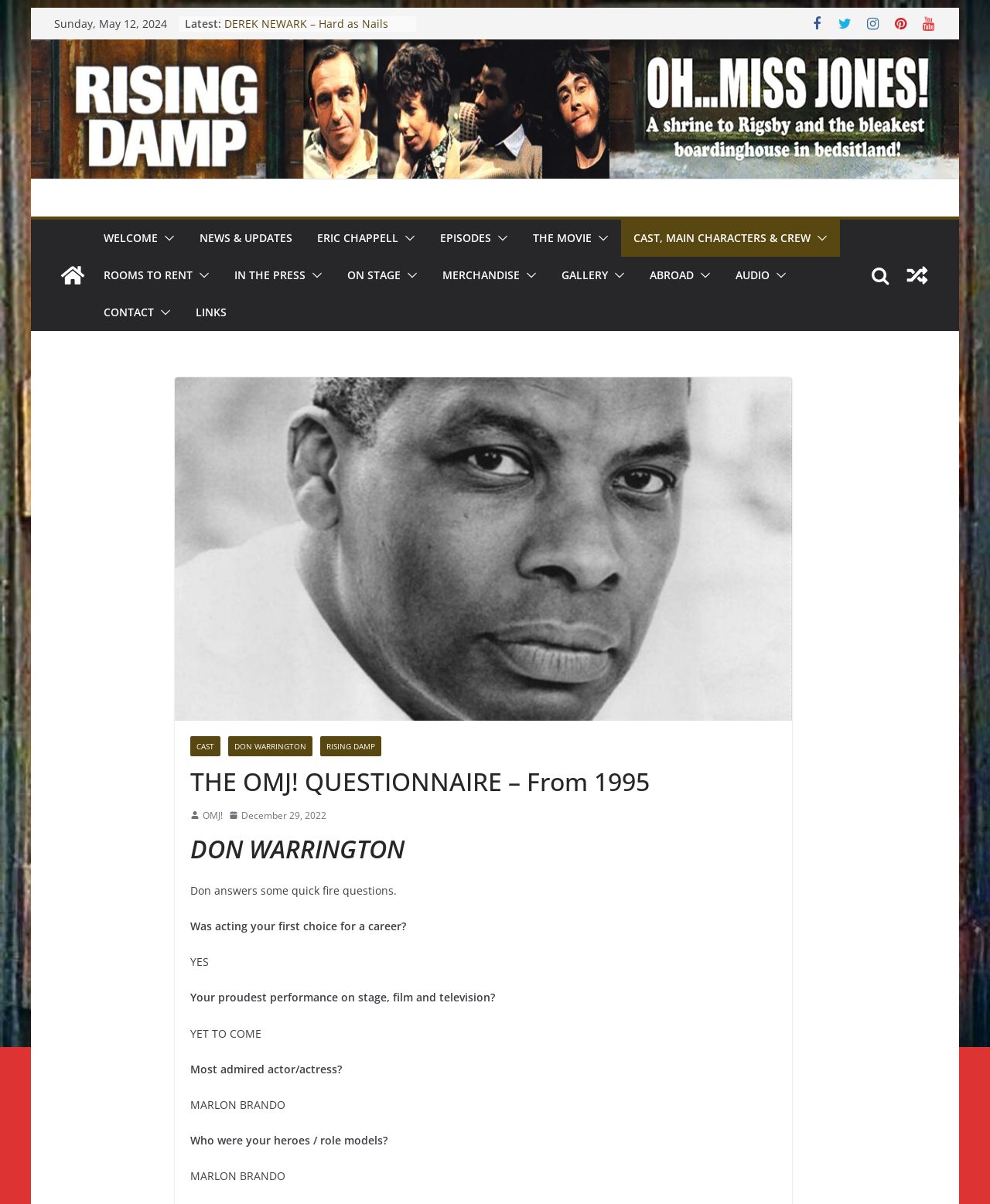Specify the bounding box coordinates of the area to click in order to execute this command: 'Click on the 'DEREK NEWARK – Hard as Nails' link'. The coordinates should consist of four float numbers ranging from 0 to 1, and should be formatted as [left, top, right, bottom].

[0.227, 0.013, 0.392, 0.025]